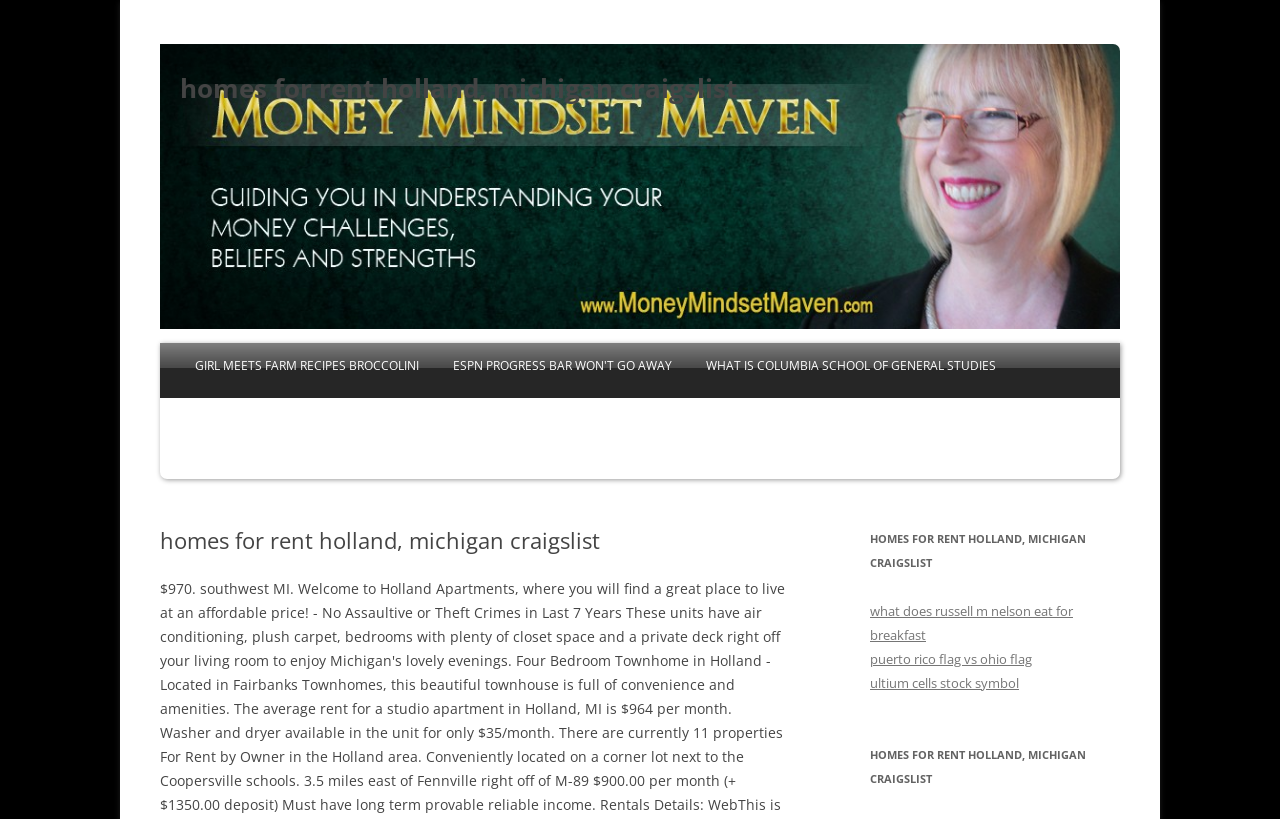Identify and extract the heading text of the webpage.

homes for rent holland, michigan craigslist
san diego craigslist cars by owner